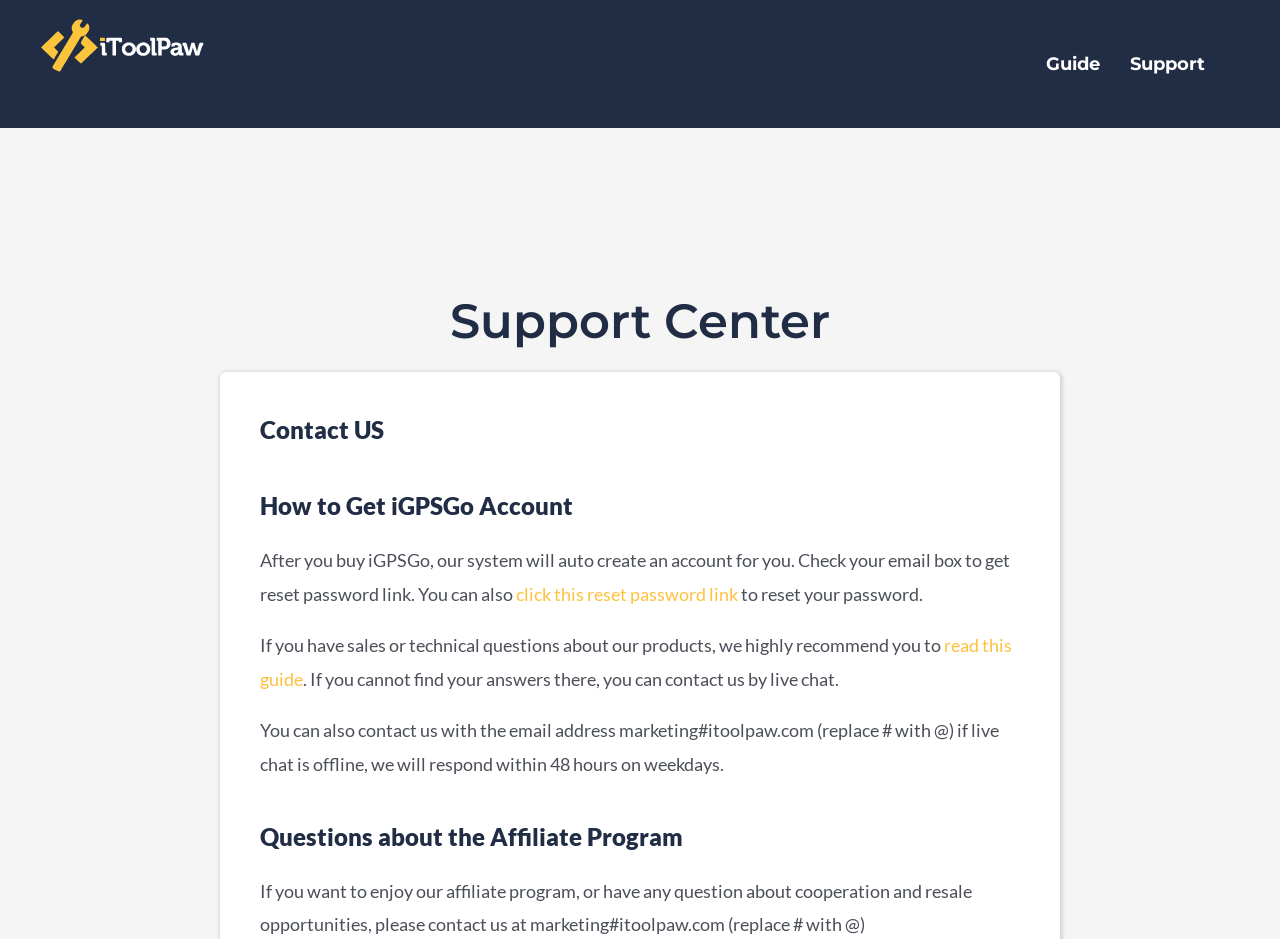Create an elaborate caption for the webpage.

The webpage is a support center for iToolPaw, with a prominent logo at the top left corner. At the top right corner, there are two links: "Guide" and "Support". 

The main content is divided into several sections. The first section is headed by "Support Center" and "Contact US", which is located at the top center of the page. Below this, there is a section headed by "How to Get iGPSGo Account", which provides instructions on how to create an account after purchasing iGPSGo. This section includes a paragraph of text explaining the process, with a link to reset the password.

Following this, there is a section that recommends reading a guide for sales or technical questions about products. This section includes a link to the guide and provides an alternative contact method through live chat or email.

At the bottom of the page, there is a section headed by "Questions about the Affiliate Program", which provides contact information for inquiries about the affiliate program or cooperation and resale opportunities.

Throughout the page, there are several headings and links that help to organize and provide access to the support resources.